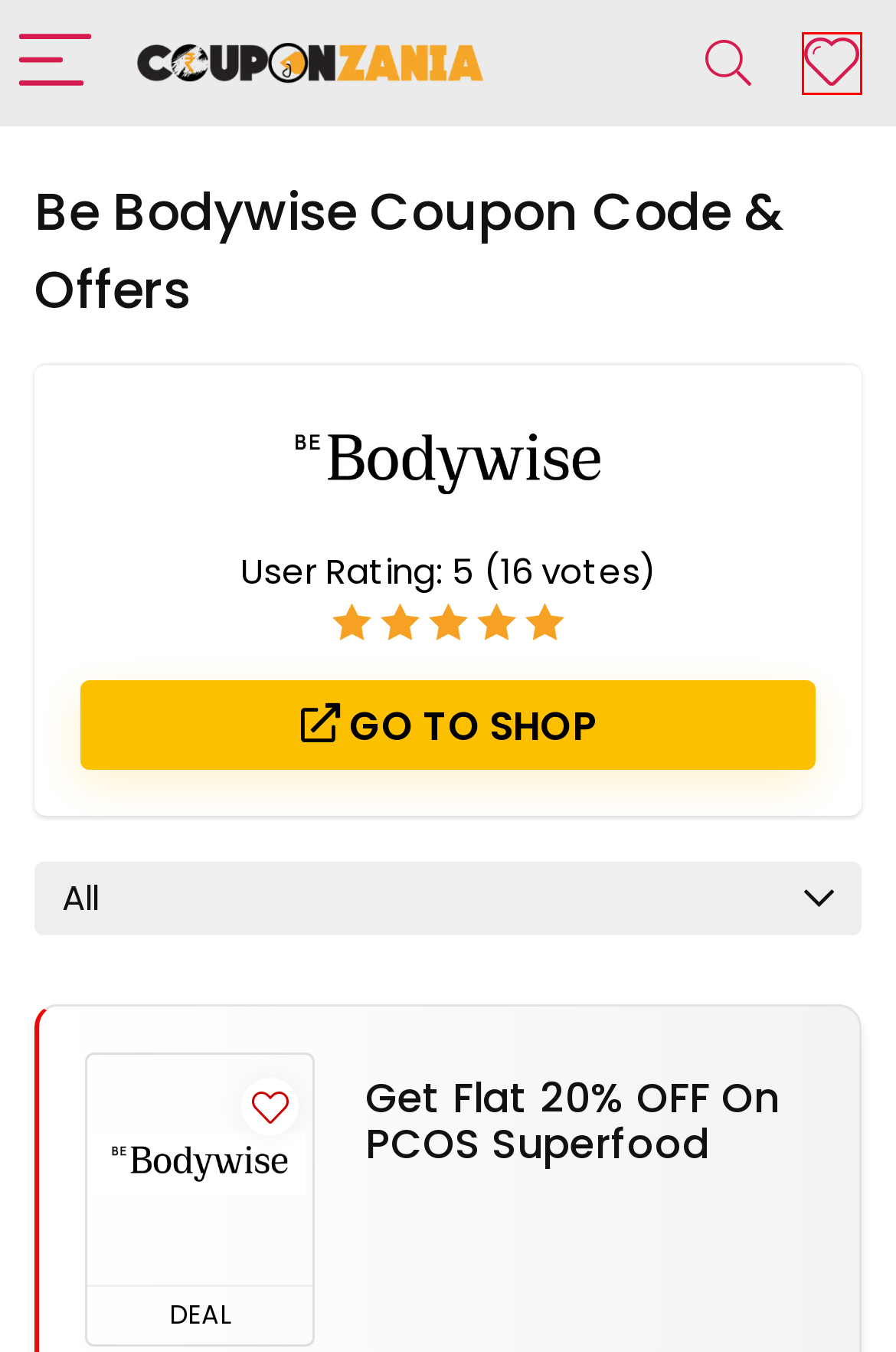Analyze the webpage screenshot with a red bounding box highlighting a UI element. Select the description that best matches the new webpage after clicking the highlighted element. Here are the options:
A. KodeKloud Coupons & Discount: Flat 20% OFF | Jun 2024
B. Mcaffeine Coupons & Discount: Flat 55% OFF | Jun 2024
C. Wishlist | CouponZania
D. Republic Day Sale, Deals & Offers 2024: Up To 85% OFF 🔥
E. Bodywise Offers: Get Flat 20% OFF On PCOS Superfood
F. Driffle Coupons & Discount: Flat 50% OFF | Jun 2024
G. Cyber Monday Coupons & Deals: 95% OFF | Jun 2024
H. Hostinger Coupons & Discount: [75% + 10% OFF] Jun 2024

C